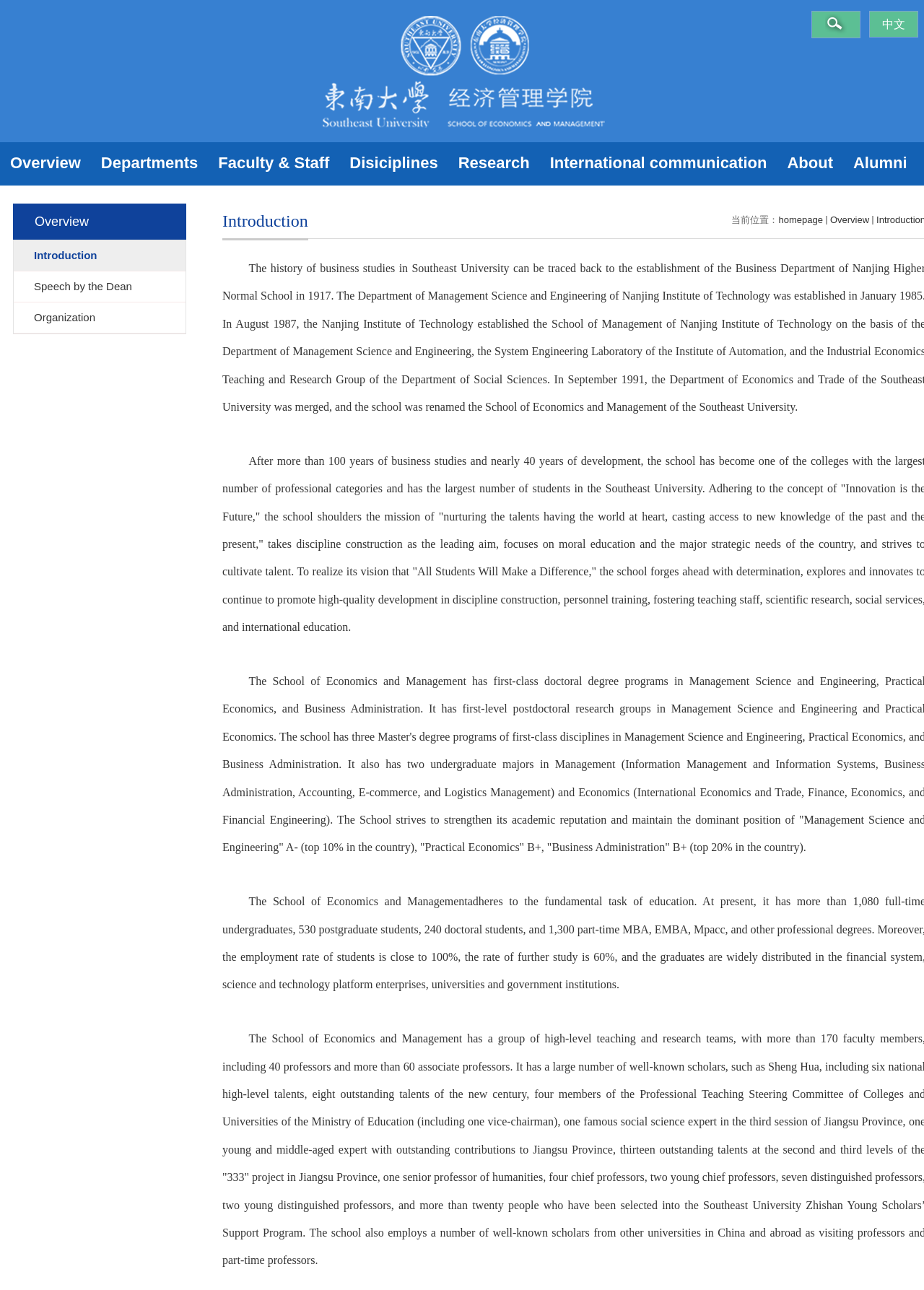Provide the bounding box coordinates of the HTML element this sentence describes: "Speech by the Dean". The bounding box coordinates consist of four float numbers between 0 and 1, i.e., [left, top, right, bottom].

[0.015, 0.21, 0.201, 0.234]